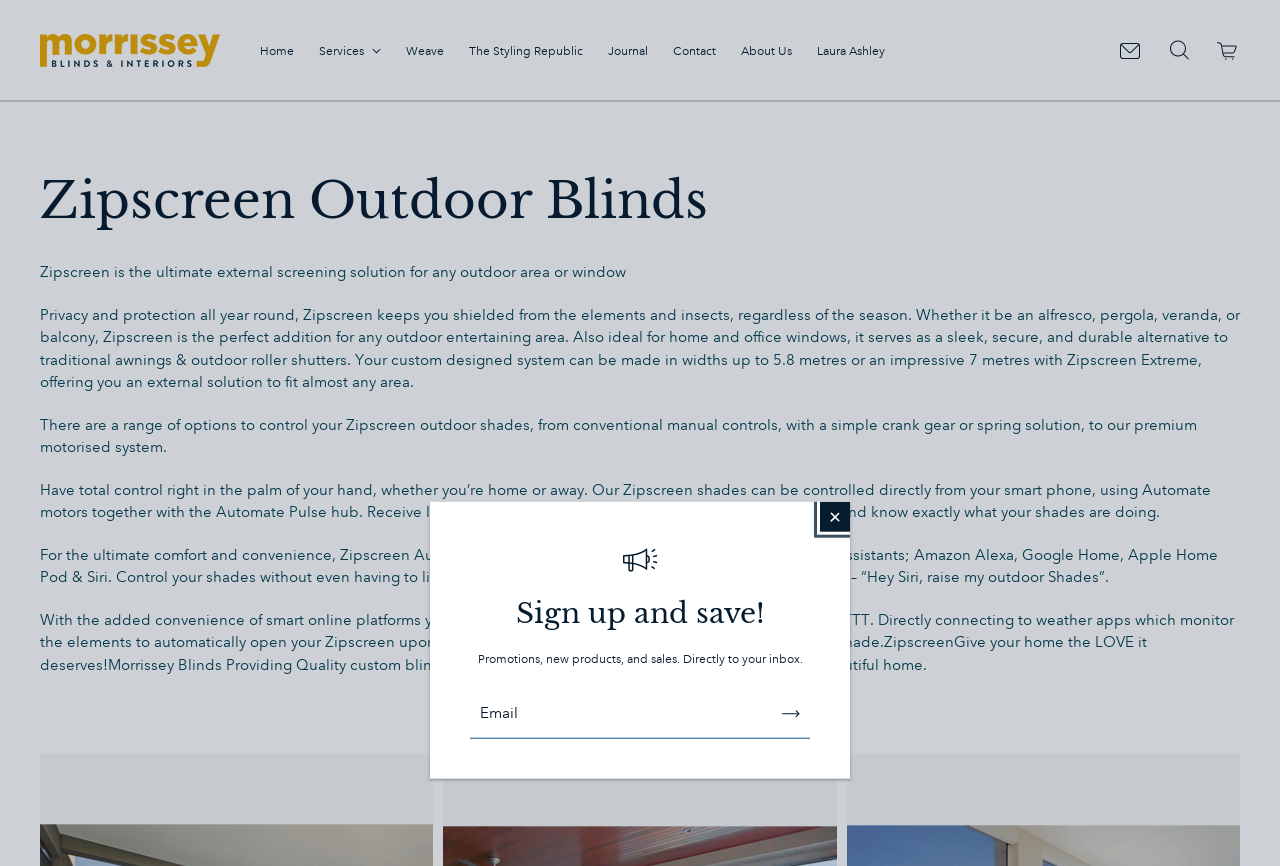Please use the details from the image to answer the following question comprehensively:
What is the name of the app that can be used to control Zipscreen shades?

I found the answer by reading the text on the webpage, which mentions that the Automate app can be used to control Zipscreen shades and receive live animated shade feedback.